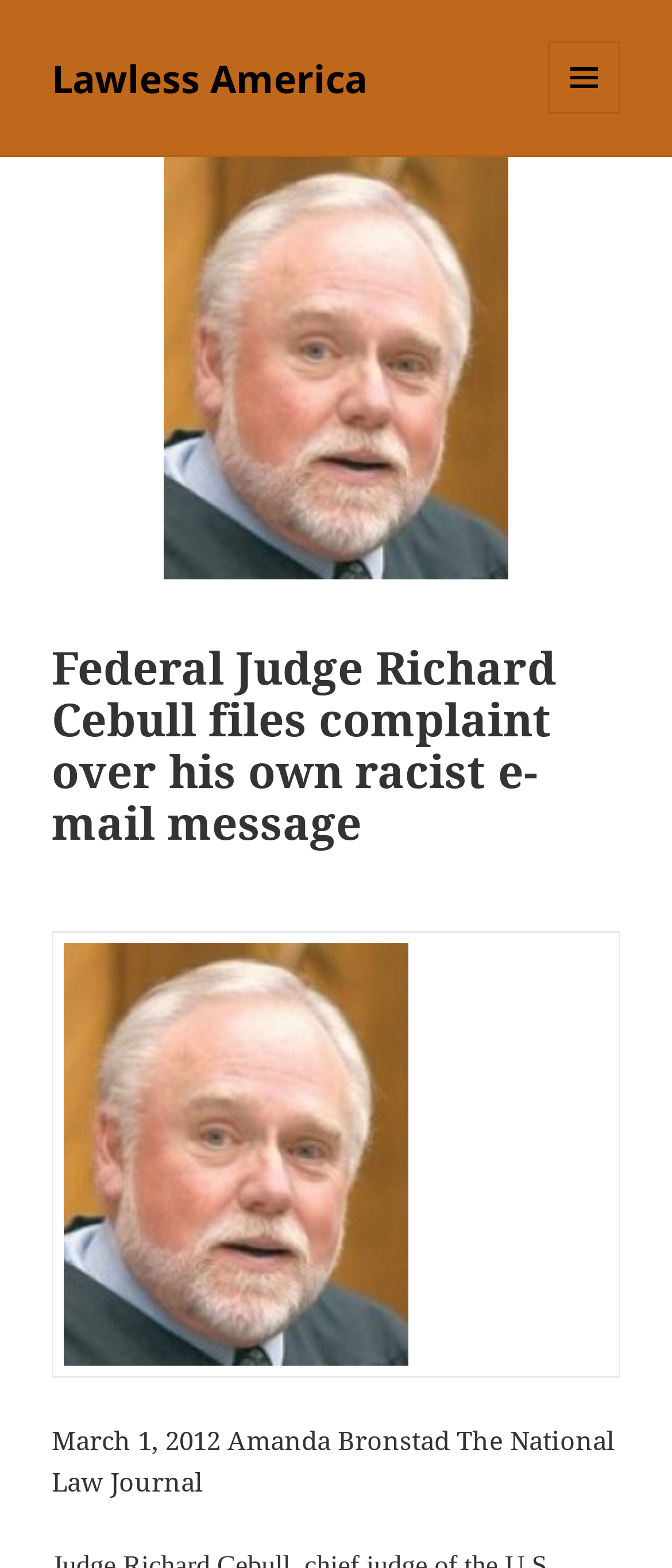What is the position of the image?
Please respond to the question thoroughly and include all relevant details.

I found the answer by looking at the bounding box coordinates of the image, which are [0.244, 0.1, 0.756, 0.369]. The y-coordinate of 0.1 indicates that the image is located at the top of the webpage, and the x-coordinate of 0.244 indicates that it is located on the left side.